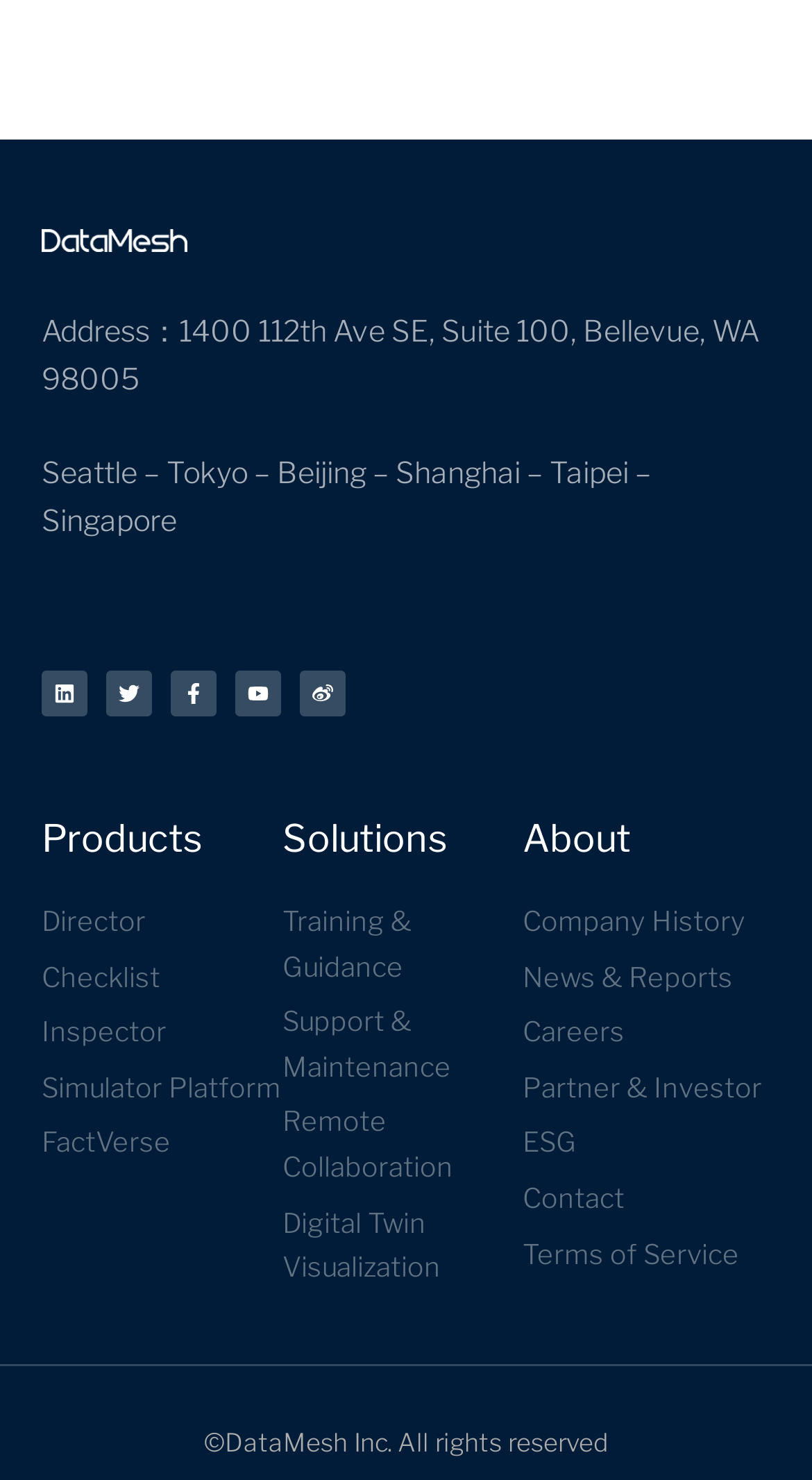Bounding box coordinates are specified in the format (top-left x, top-left y, bottom-right x, bottom-right y). All values are floating point numbers bounded between 0 and 1. Please provide the bounding box coordinate of the region this sentence describes: title="DataMesh Logo | DataMesh"

[0.051, 0.144, 0.231, 0.179]